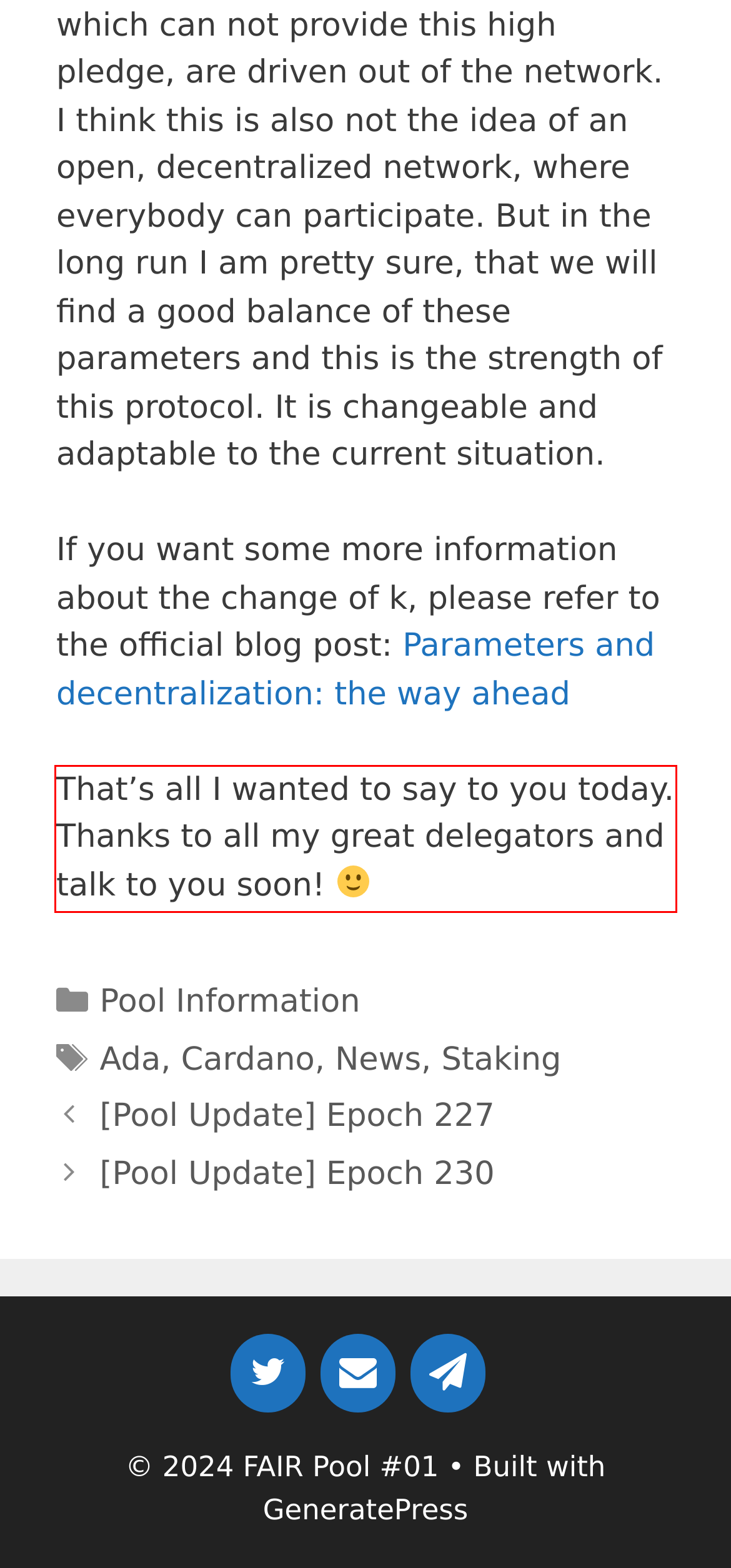By examining the provided screenshot of a webpage, recognize the text within the red bounding box and generate its text content.

That’s all I wanted to say to you today. Thanks to all my great delegators and talk to you soon!